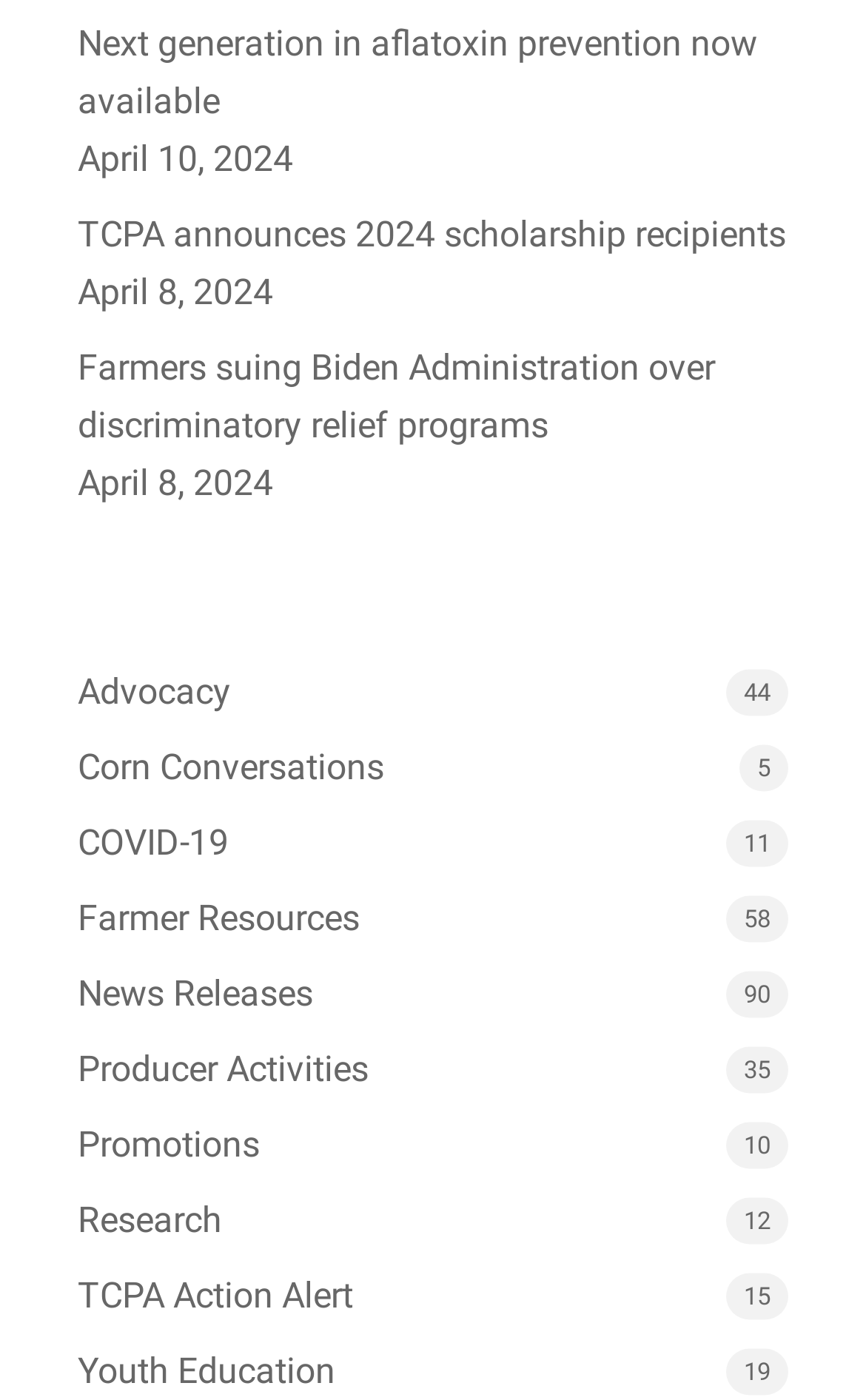What is the date of the latest news release?
Using the screenshot, give a one-word or short phrase answer.

April 10, 2024